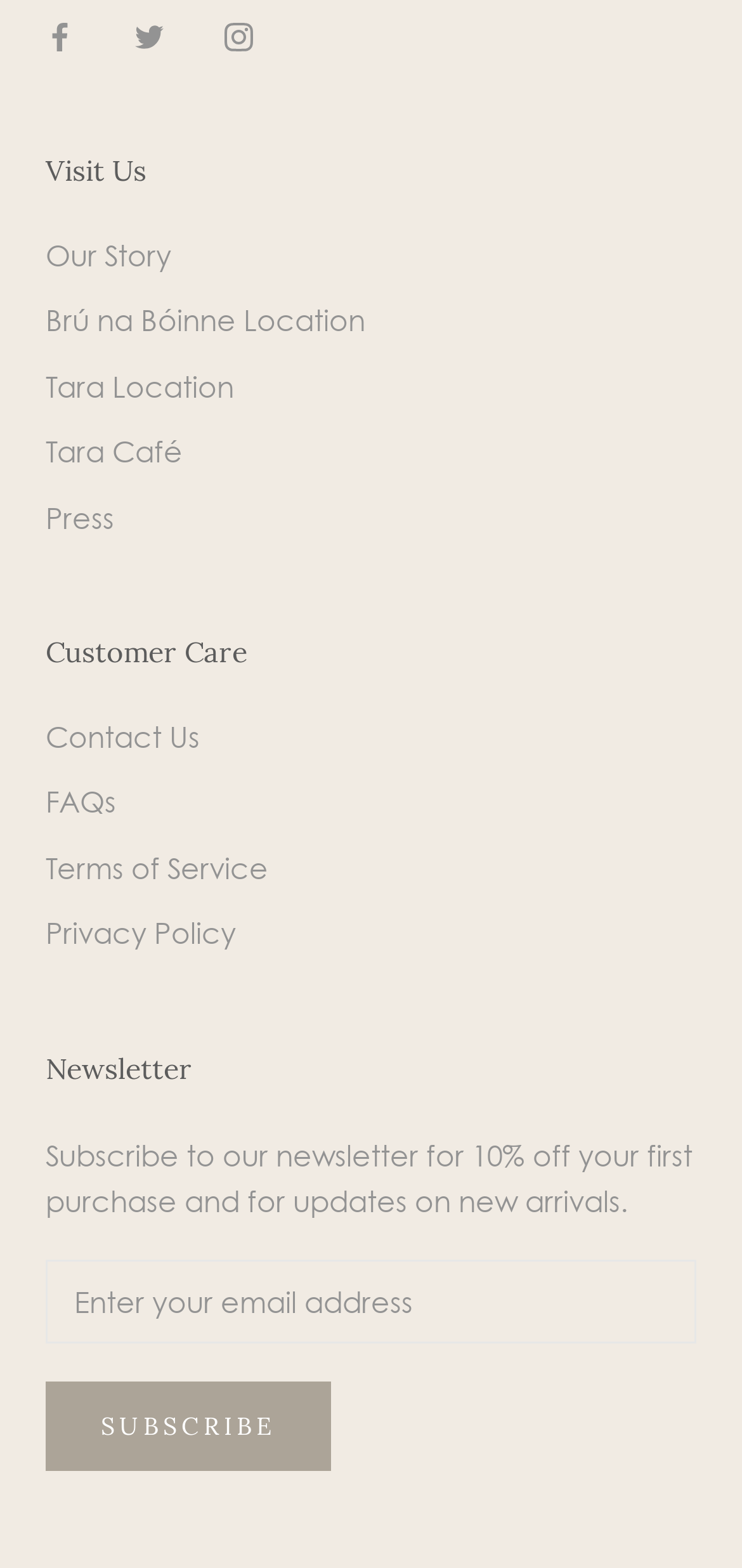What social media platforms are linked?
Answer the question with just one word or phrase using the image.

Facebook, Twitter, Instagram